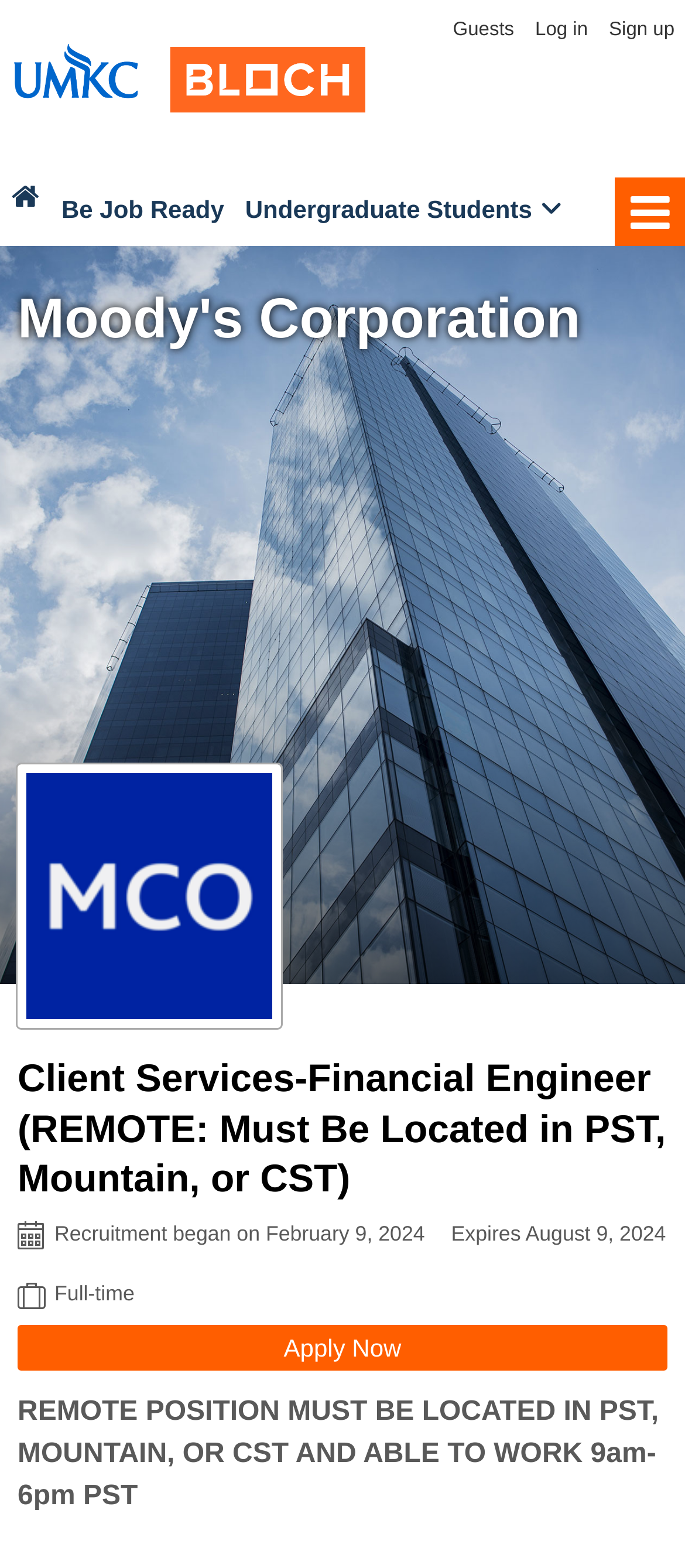Determine the bounding box of the UI element mentioned here: "Guests". The coordinates must be in the format [left, top, right, bottom] with values ranging from 0 to 1.

[0.661, 0.0, 0.751, 0.039]